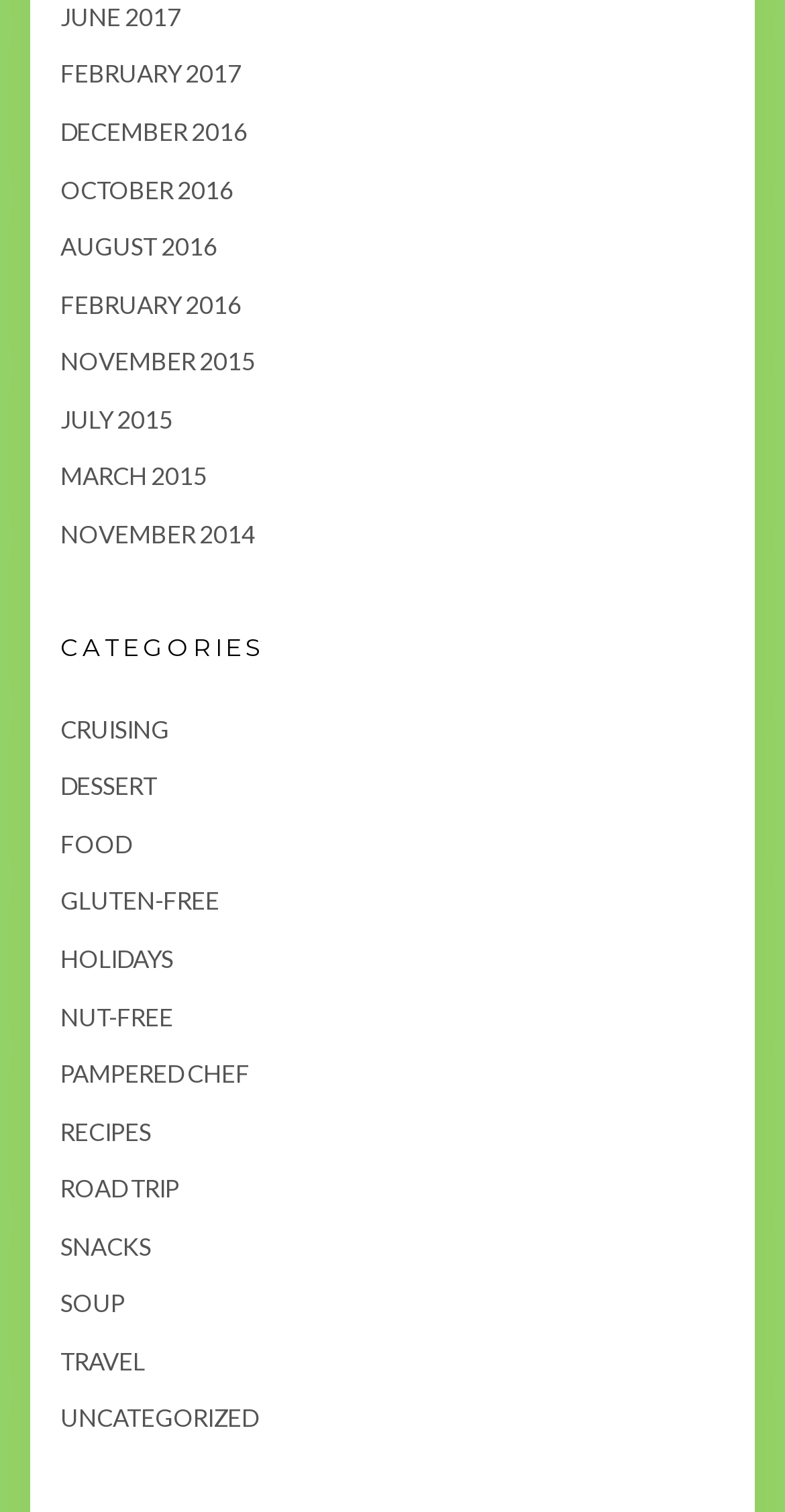Can you show the bounding box coordinates of the region to click on to complete the task described in the instruction: "explore travel posts"?

[0.077, 0.89, 0.185, 0.91]